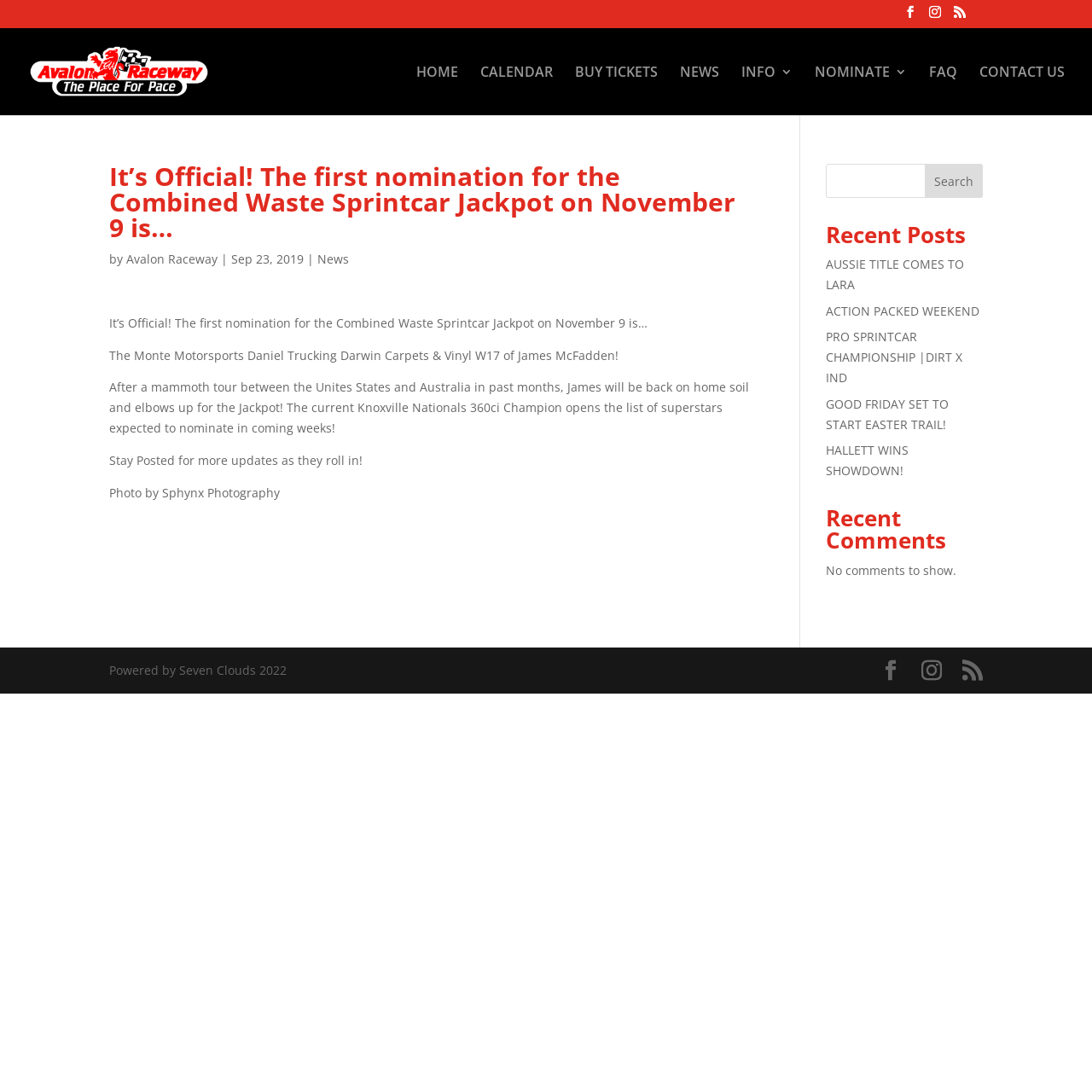Determine the bounding box coordinates (top-left x, top-left y, bottom-right x, bottom-right y) of the UI element described in the following text: AUSSIE TITLE COMES TO LARA

[0.756, 0.234, 0.883, 0.268]